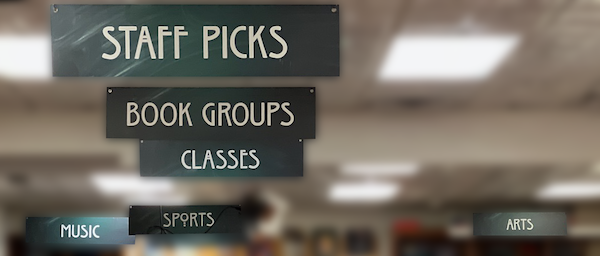What is compared to effective email subject lines in the caption?
We need a detailed and meticulous answer to the question.

The caption draws a comparison between 'well-organized subject lines, much like effective email subject lines' to illustrate the importance of clarity and thoughtfulness in communication.